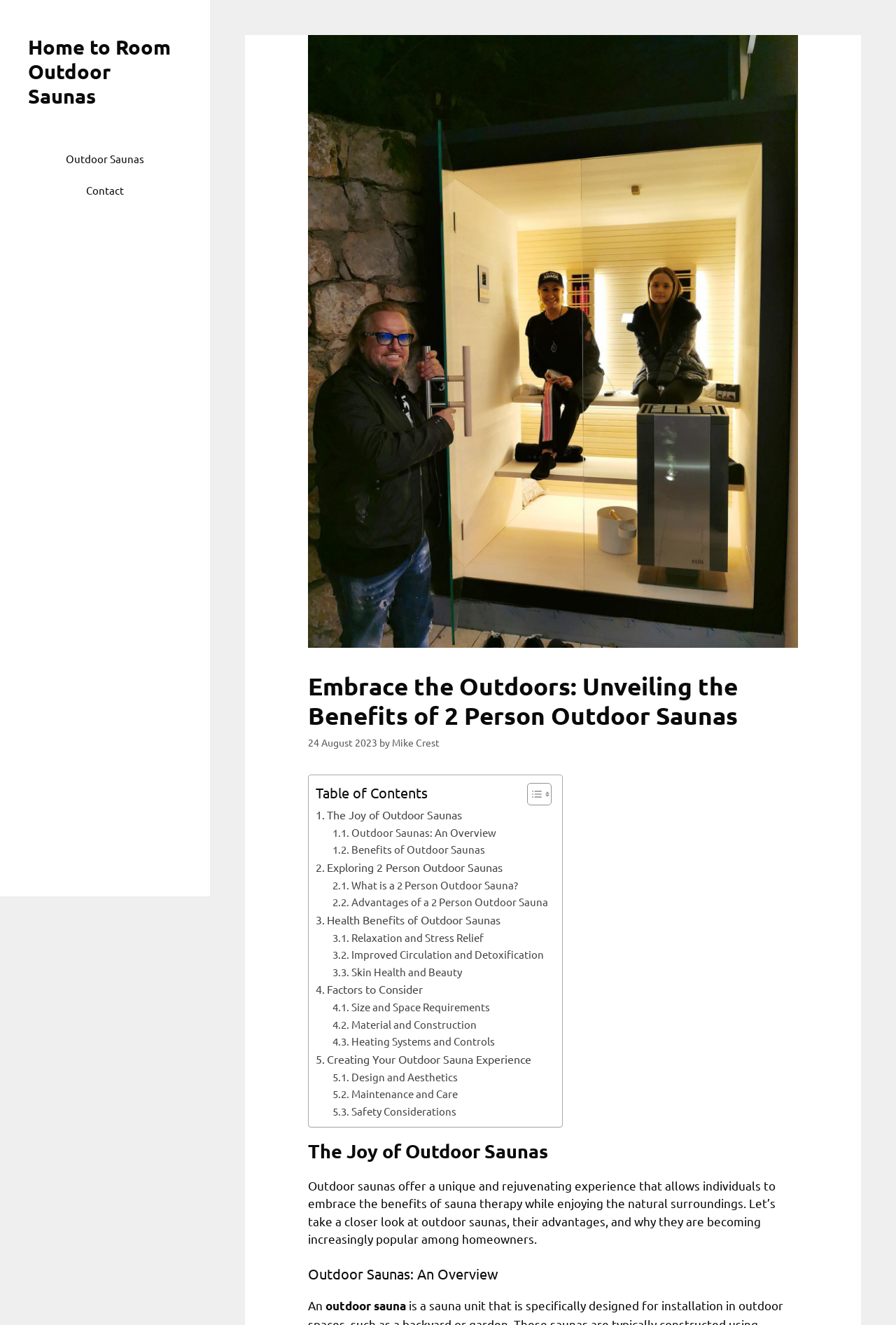Identify the bounding box coordinates of the area you need to click to perform the following instruction: "Toggle the table of content".

[0.577, 0.59, 0.612, 0.608]